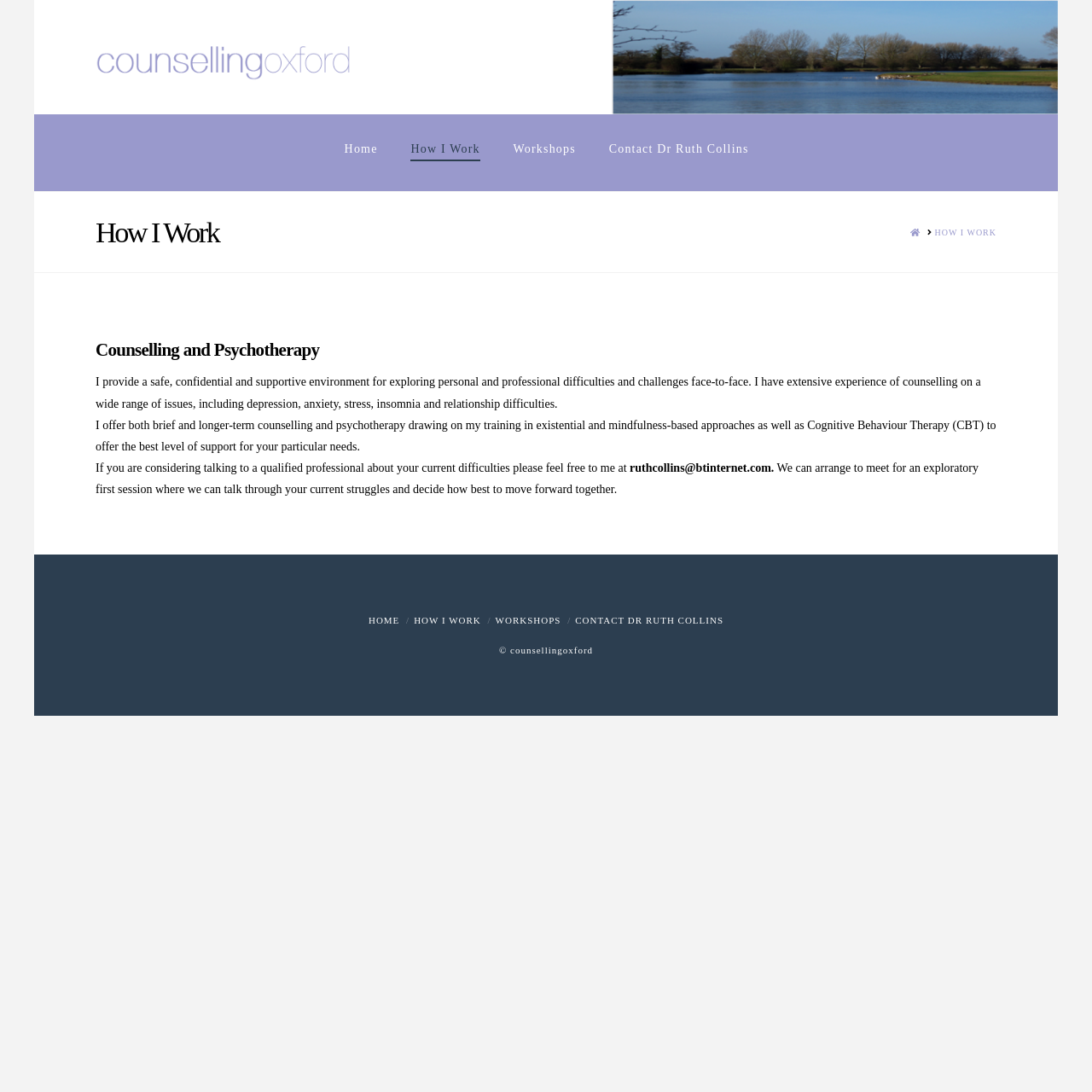Using the webpage screenshot, locate the HTML element that fits the following description and provide its bounding box: "1378".

None